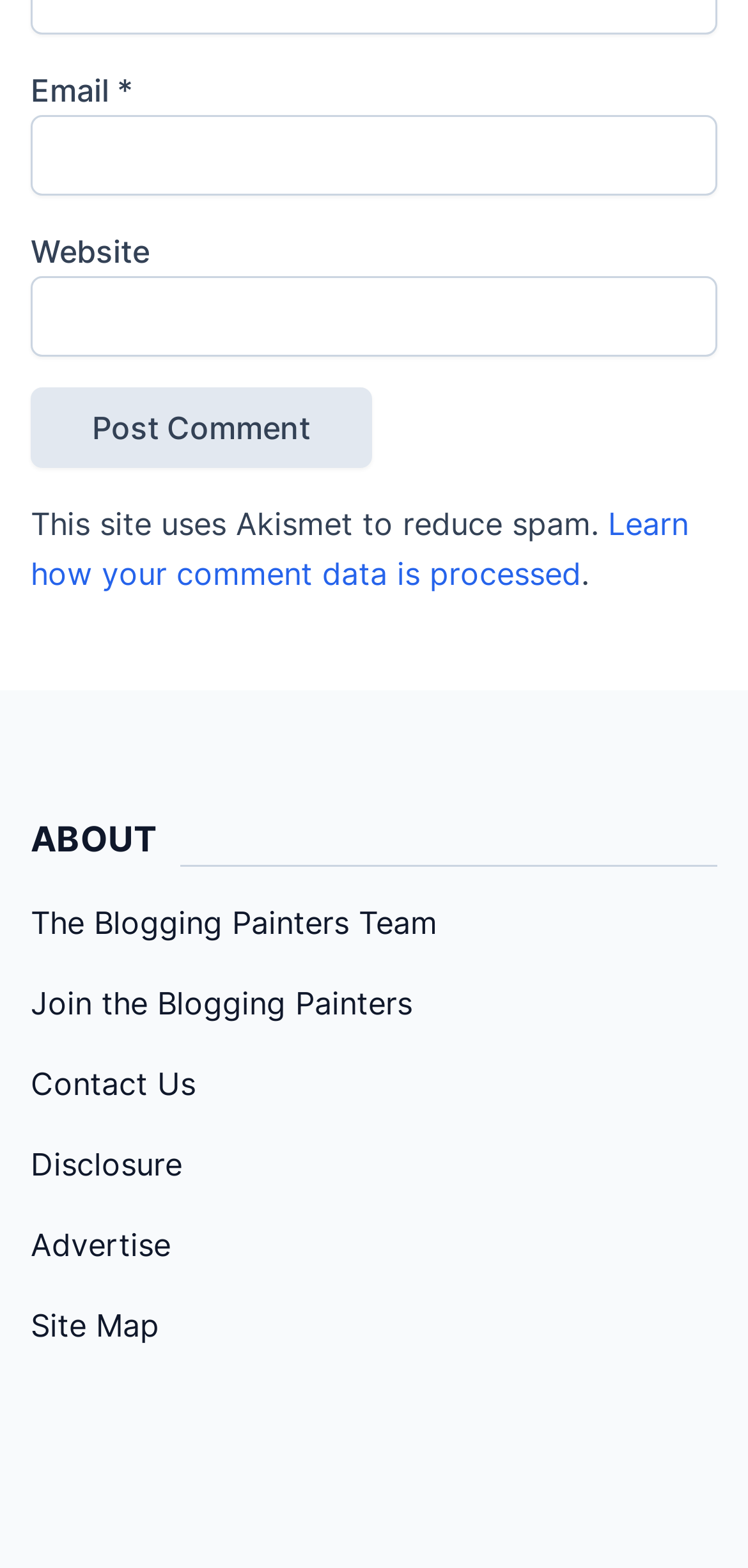Could you determine the bounding box coordinates of the clickable element to complete the instruction: "Learn about comment data processing"? Provide the coordinates as four float numbers between 0 and 1, i.e., [left, top, right, bottom].

[0.041, 0.322, 0.921, 0.378]